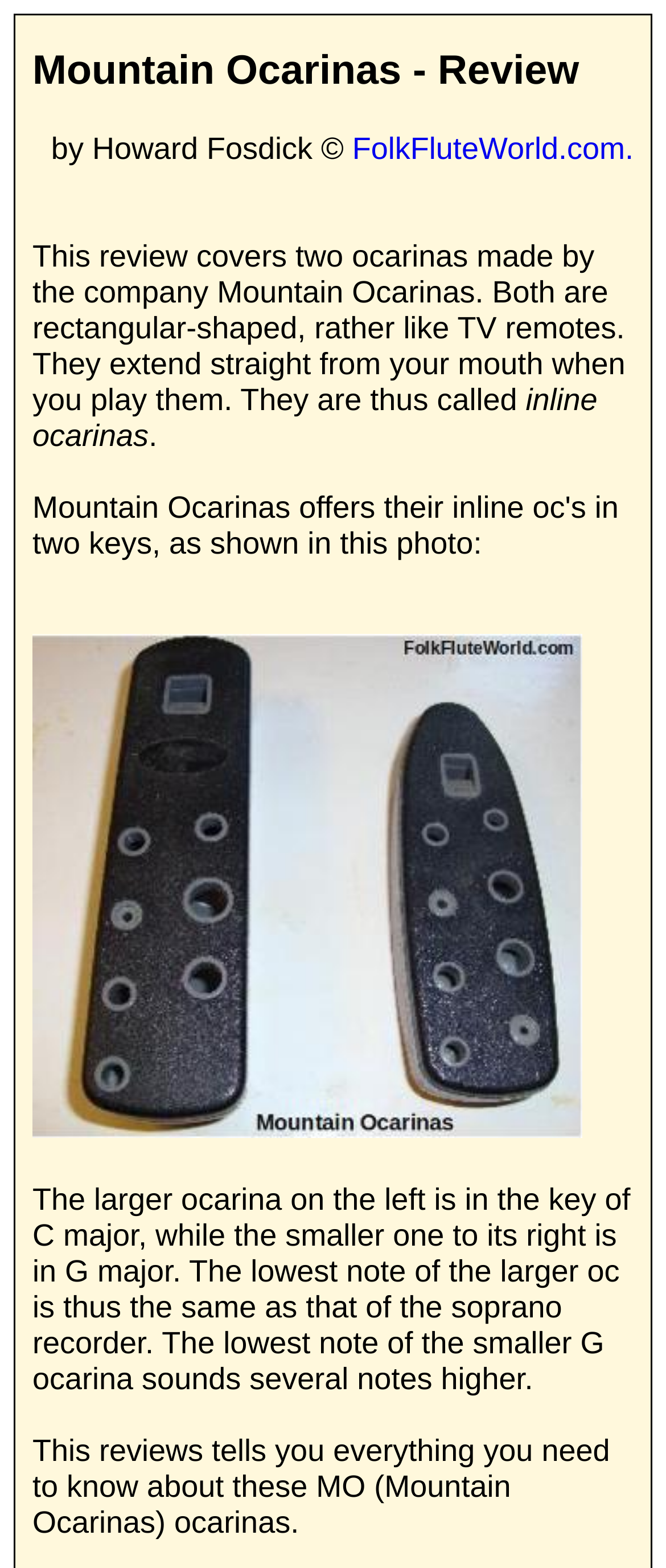Provide the text content of the webpage's main heading.

Mountain Ocarinas - Review